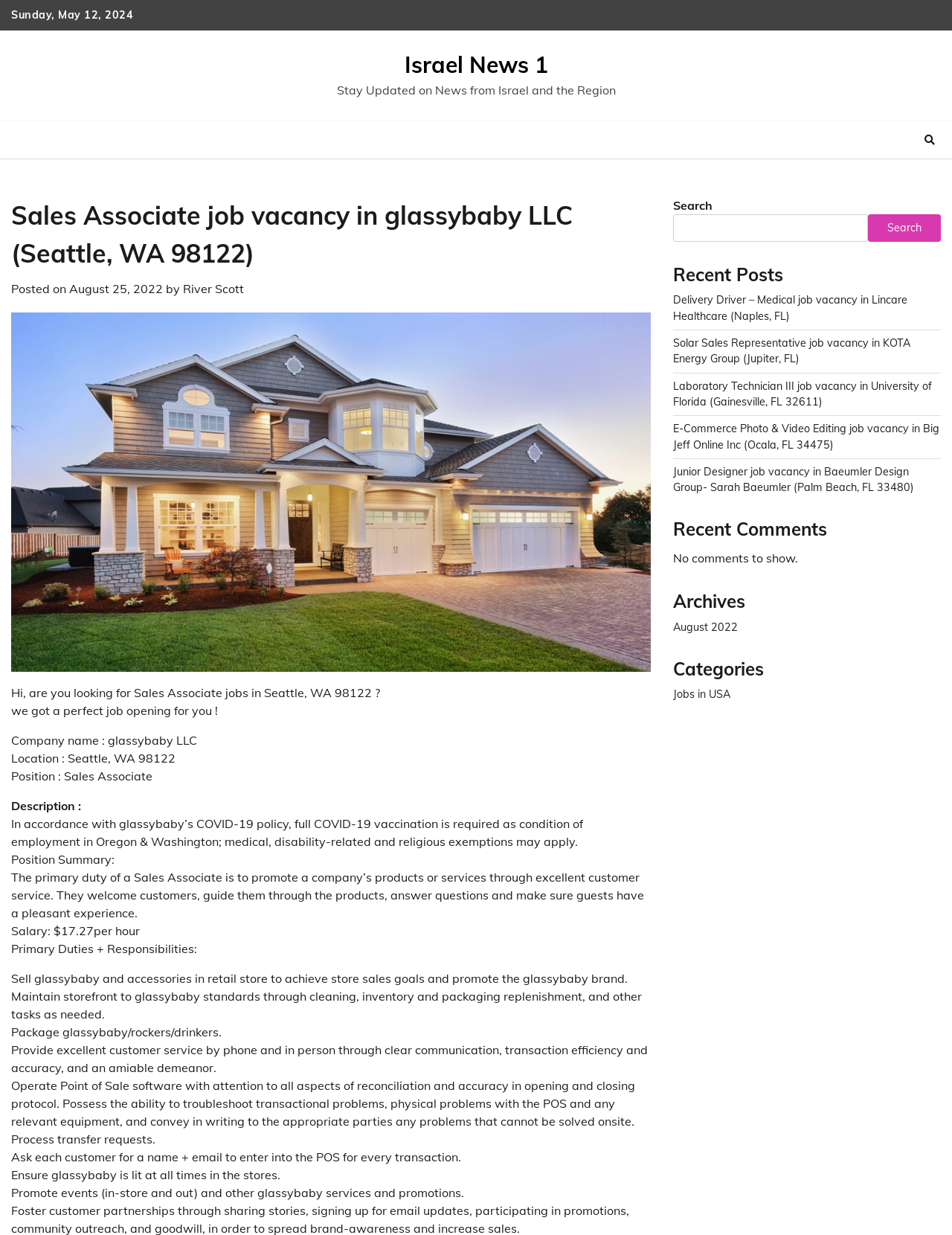Please identify the bounding box coordinates of the element's region that should be clicked to execute the following instruction: "View job details for Sales Associate in glassybaby LLC". The bounding box coordinates must be four float numbers between 0 and 1, i.e., [left, top, right, bottom].

[0.012, 0.159, 0.684, 0.22]